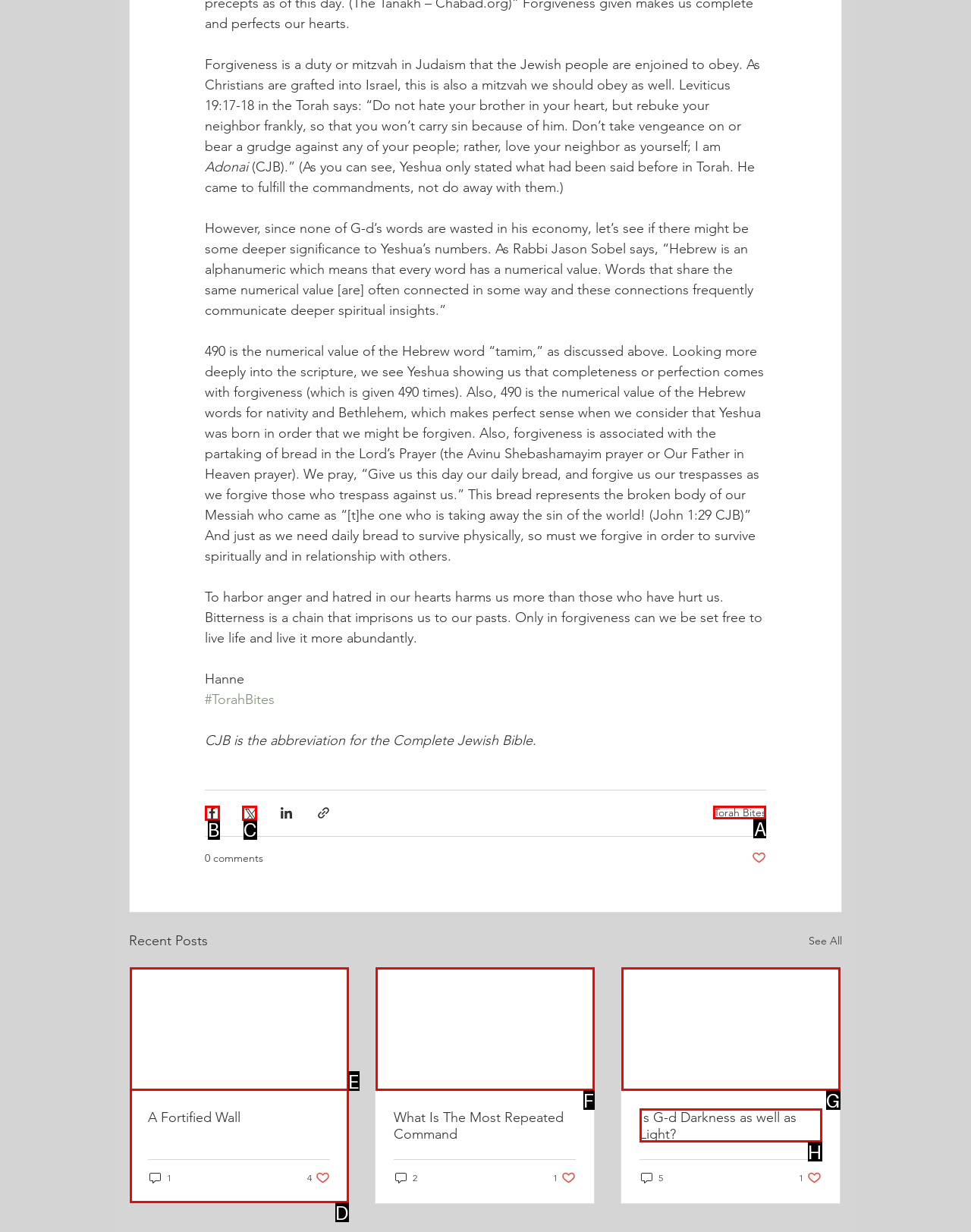Decide which HTML element to click to complete the task: check current job openings Provide the letter of the appropriate option.

None